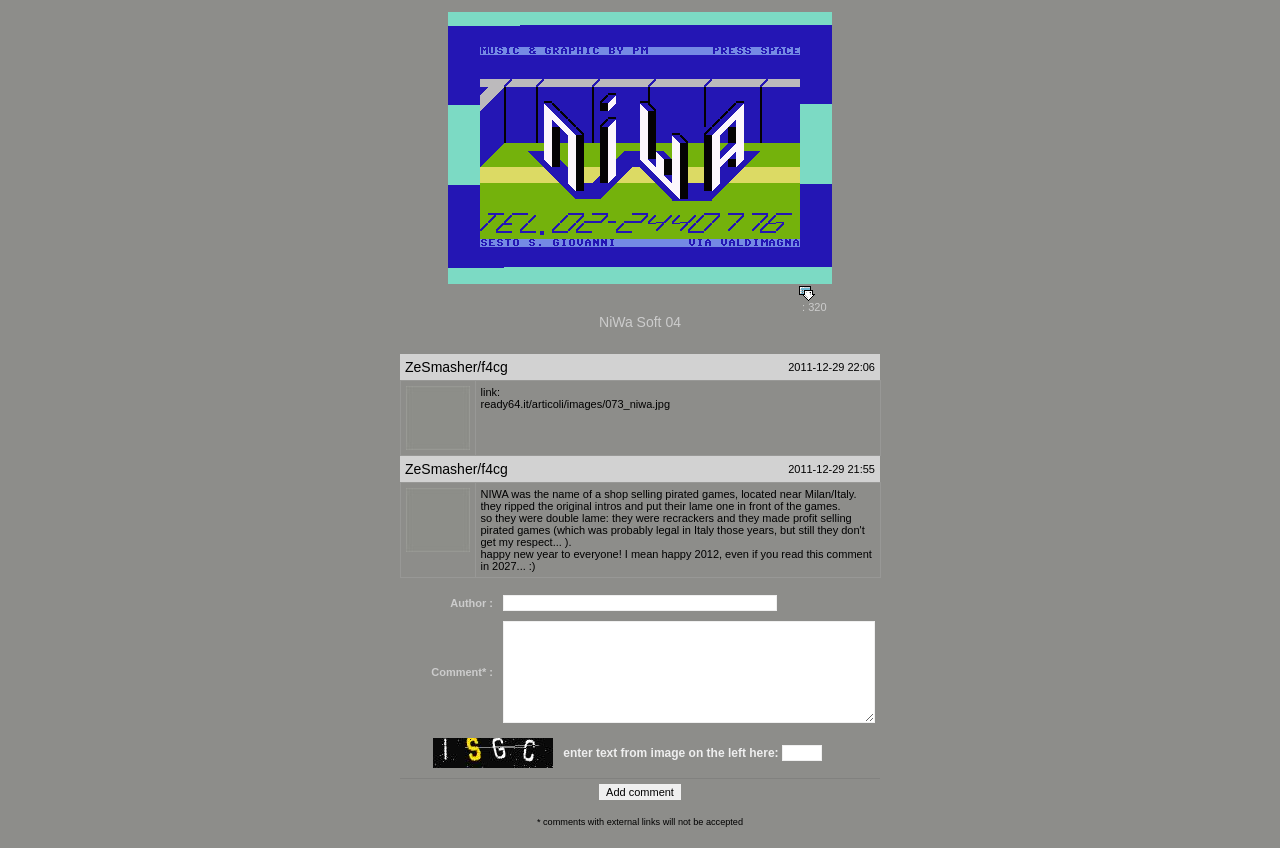How many tables are present on the webpage?
Based on the screenshot, answer the question with a single word or phrase.

5